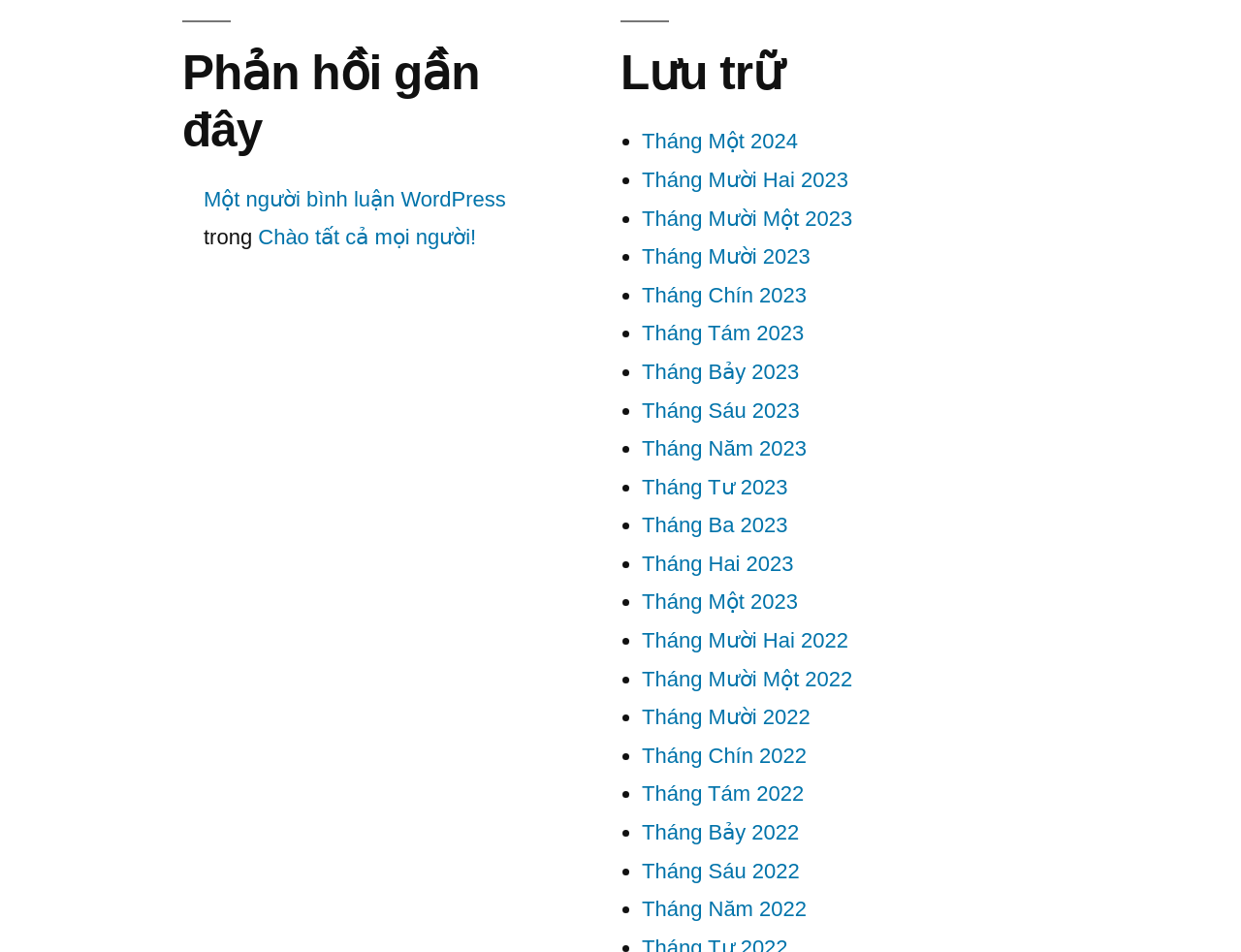Find the bounding box coordinates for the element that must be clicked to complete the instruction: "Go to January 2024 archive". The coordinates should be four float numbers between 0 and 1, indicated as [left, top, right, bottom].

[0.517, 0.136, 0.643, 0.161]